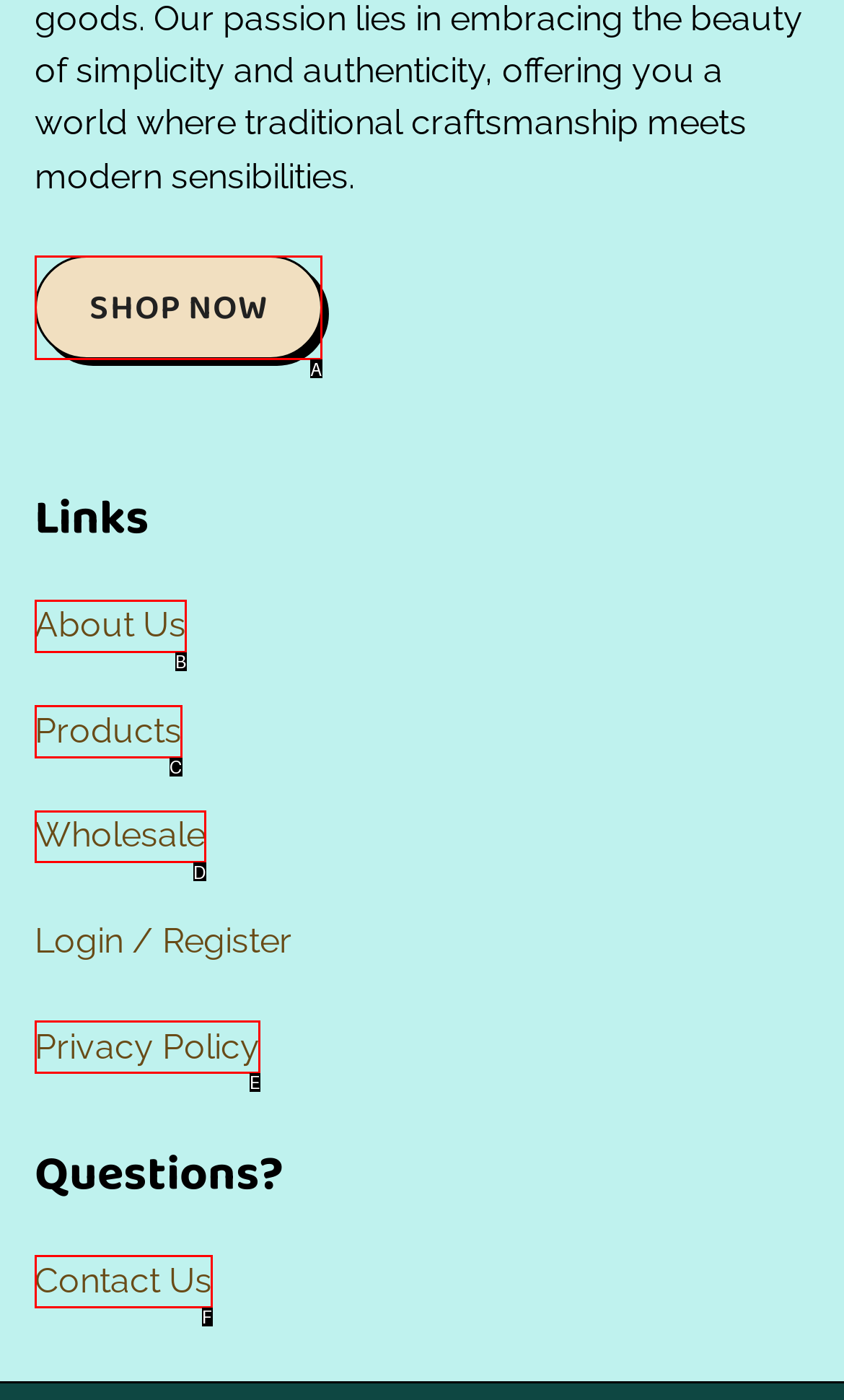Identify the UI element that best fits the description: Privacy Policy
Respond with the letter representing the correct option.

E